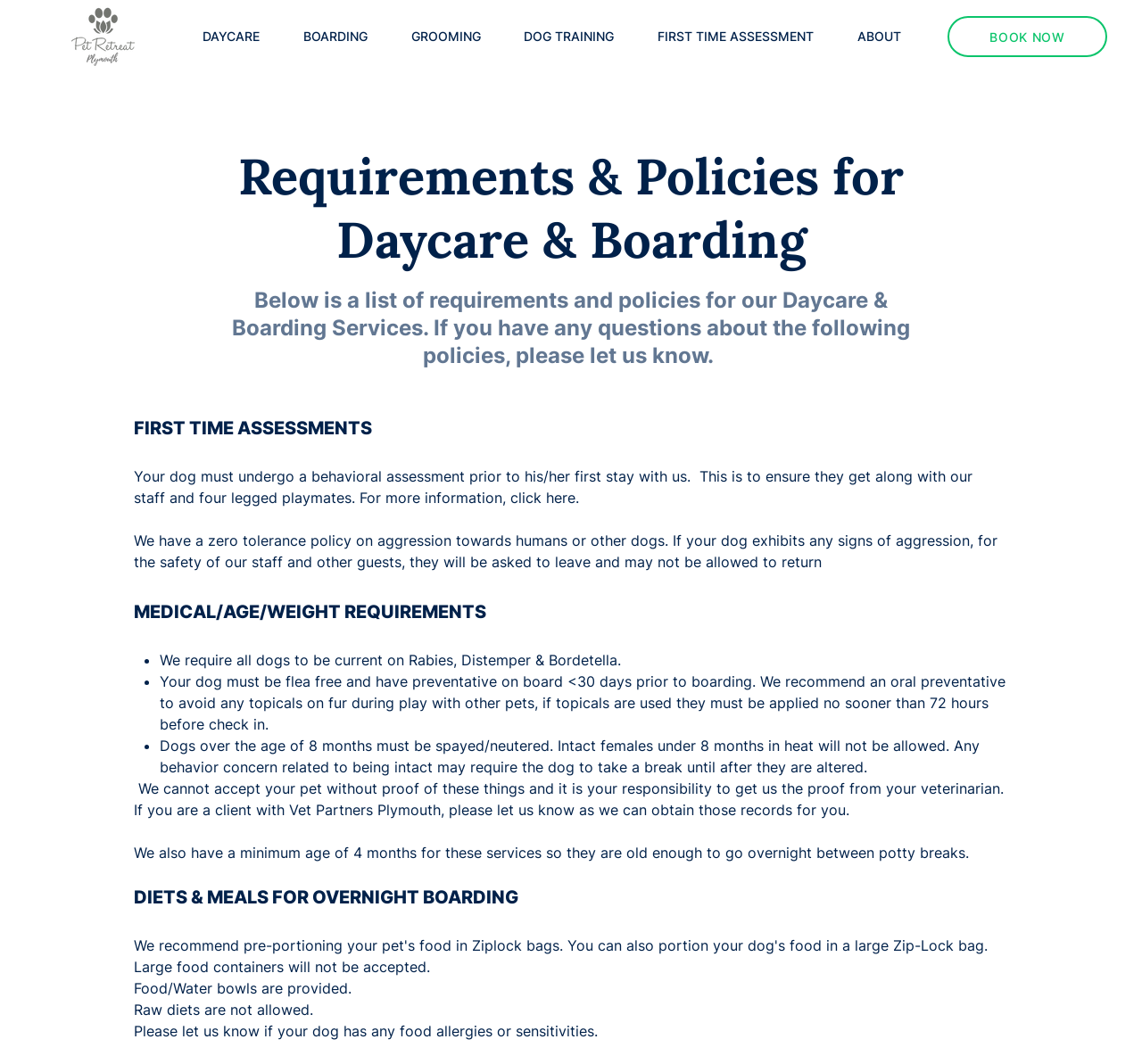What is the purpose of the first-time assessment?
Answer the question with a single word or phrase by looking at the picture.

To ensure the dog gets along with staff and other dogs